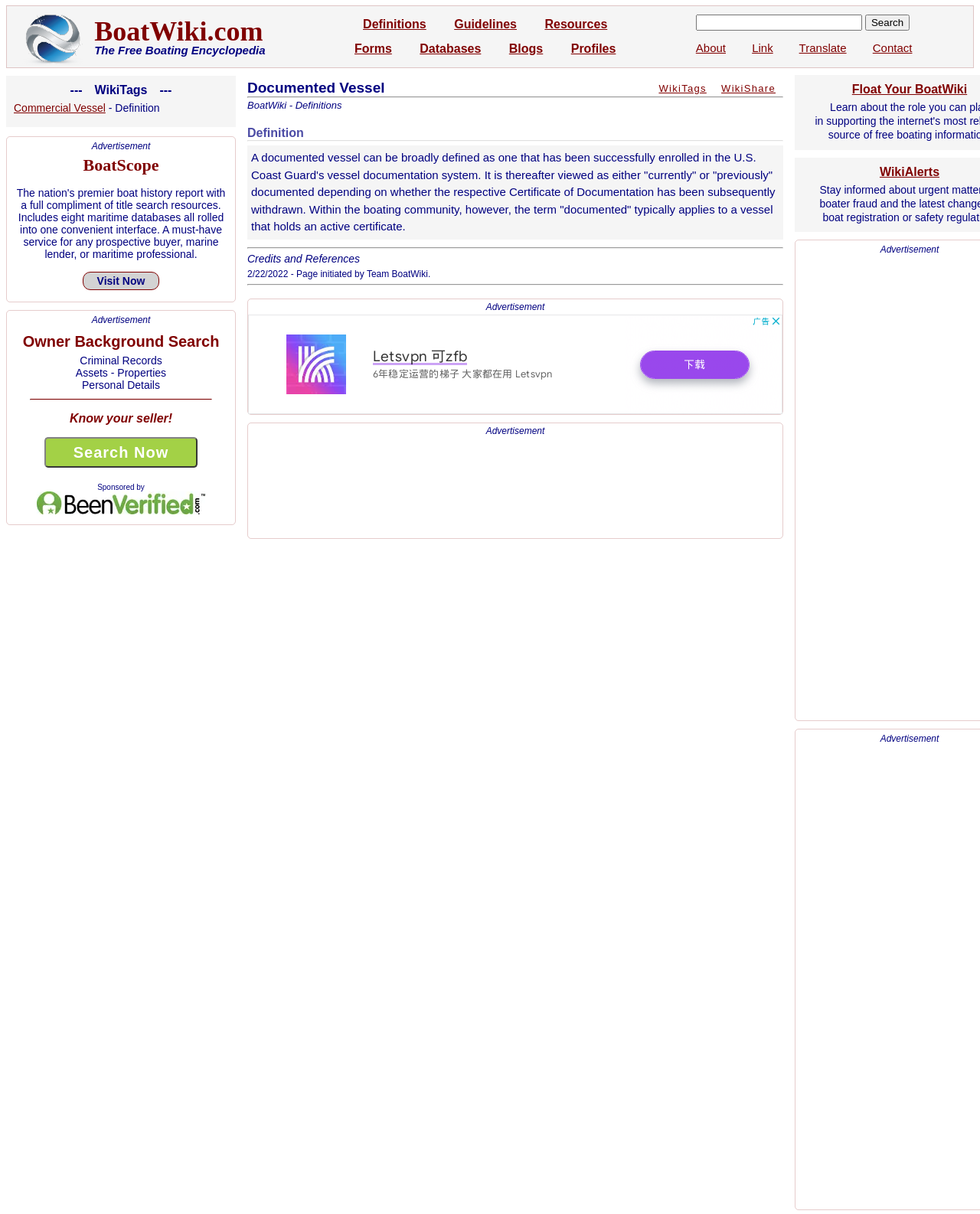Please identify and generate the text content of the webpage's main heading.

Documented Vessel
WikiTags  WikiShare